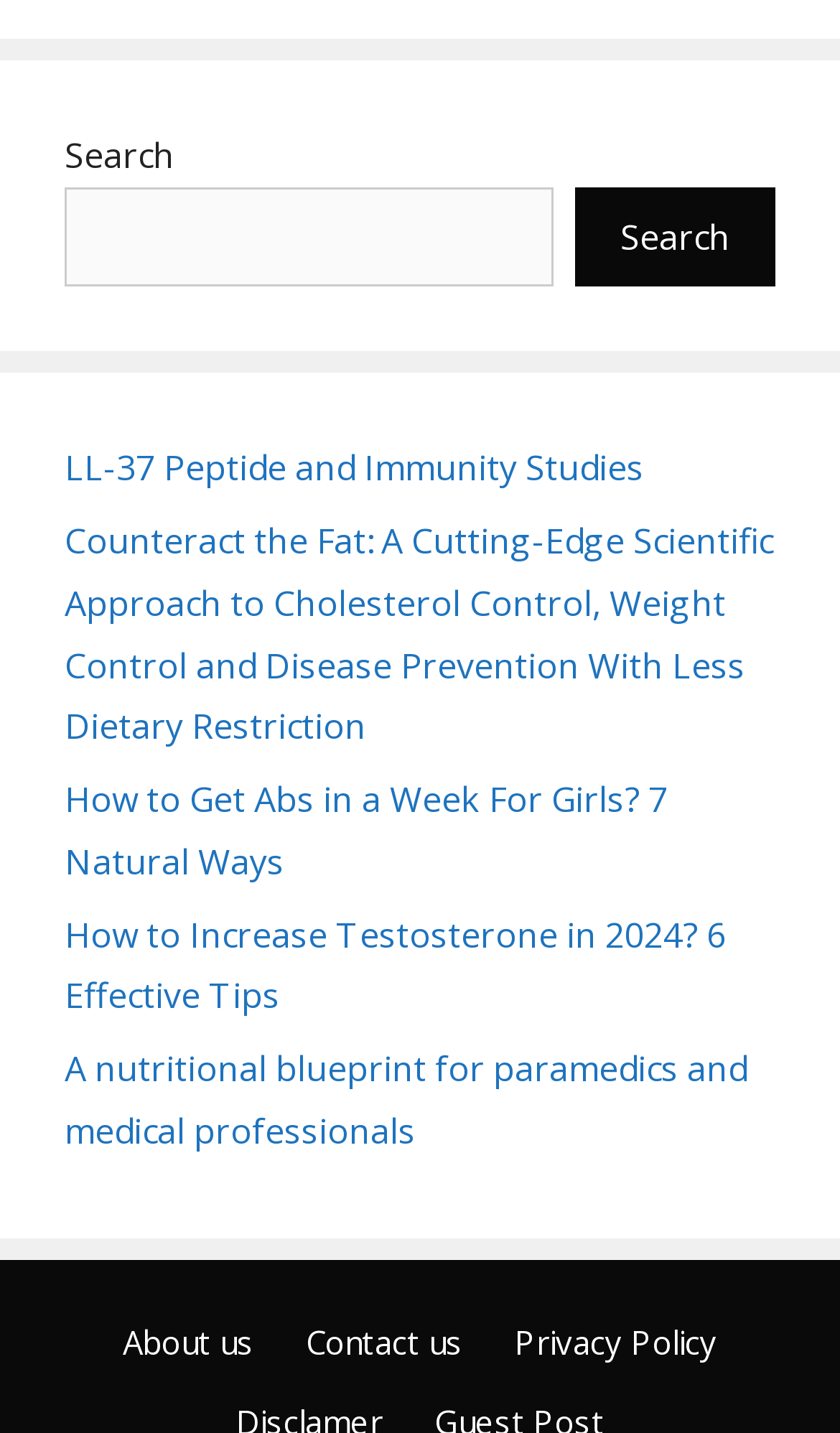Give a one-word or short phrase answer to the question: 
What is the general topic of the webpage?

Health and wellness